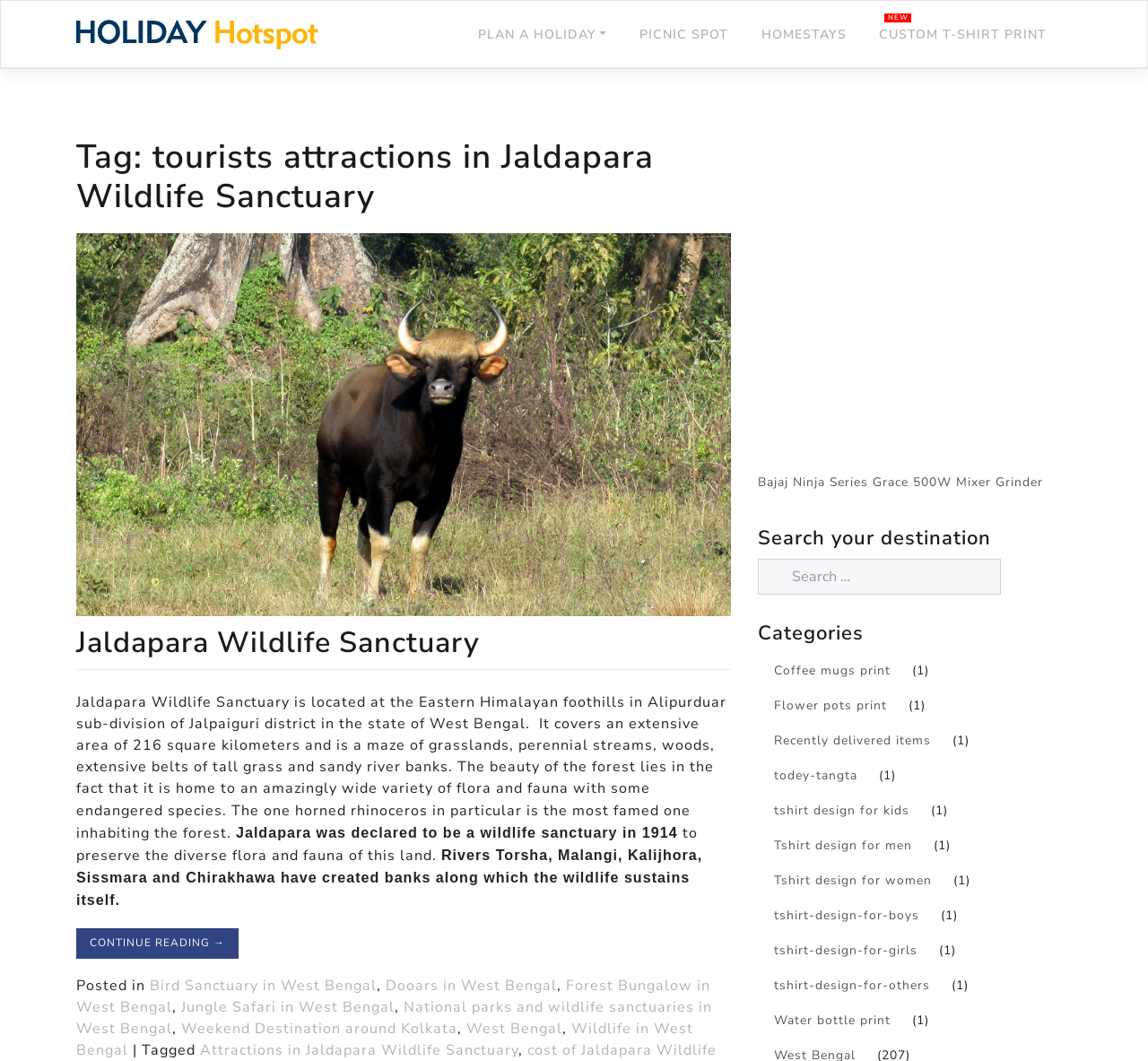Locate the bounding box coordinates of the clickable area to execute the instruction: "Search for a destination". Provide the coordinates as four float numbers between 0 and 1, represented as [left, top, right, bottom].

[0.66, 0.527, 0.934, 0.568]